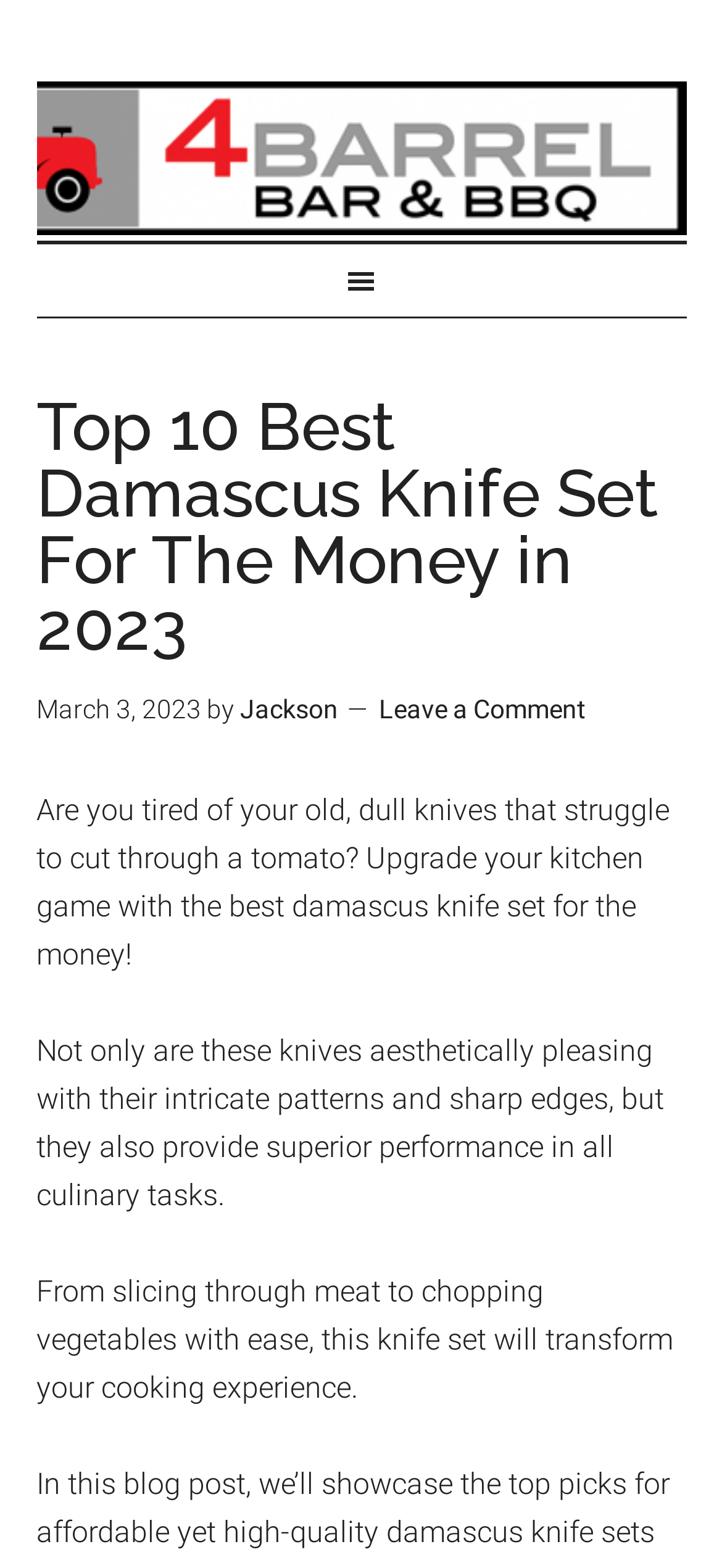What is the date of the blog post?
Respond with a short answer, either a single word or a phrase, based on the image.

March 3, 2023